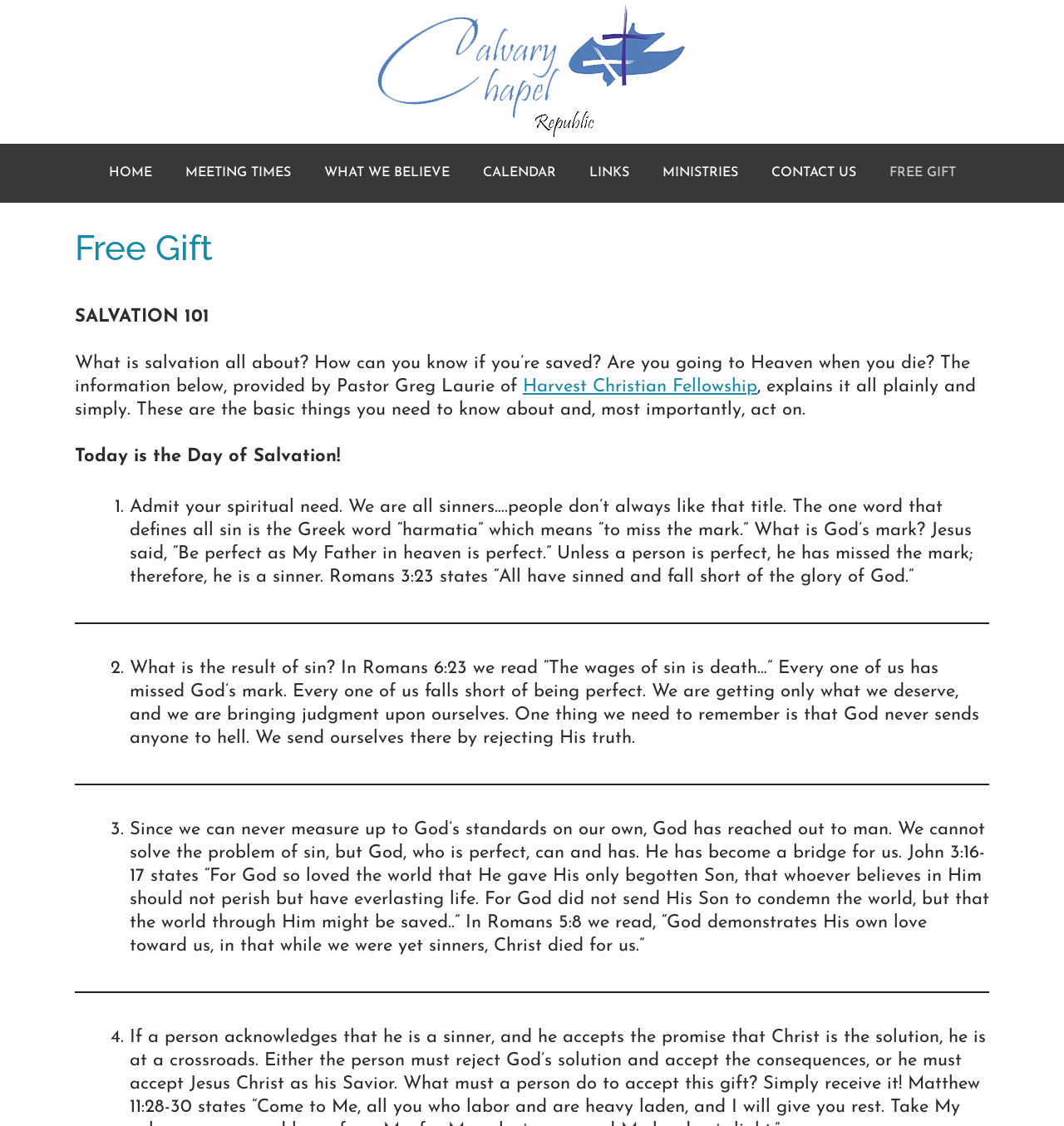How many steps are there to understand salvation?
Look at the screenshot and provide an in-depth answer.

I found the answer by looking at the list markers '1.', '2.', '3.', and '4.' which indicate the steps to understand salvation.